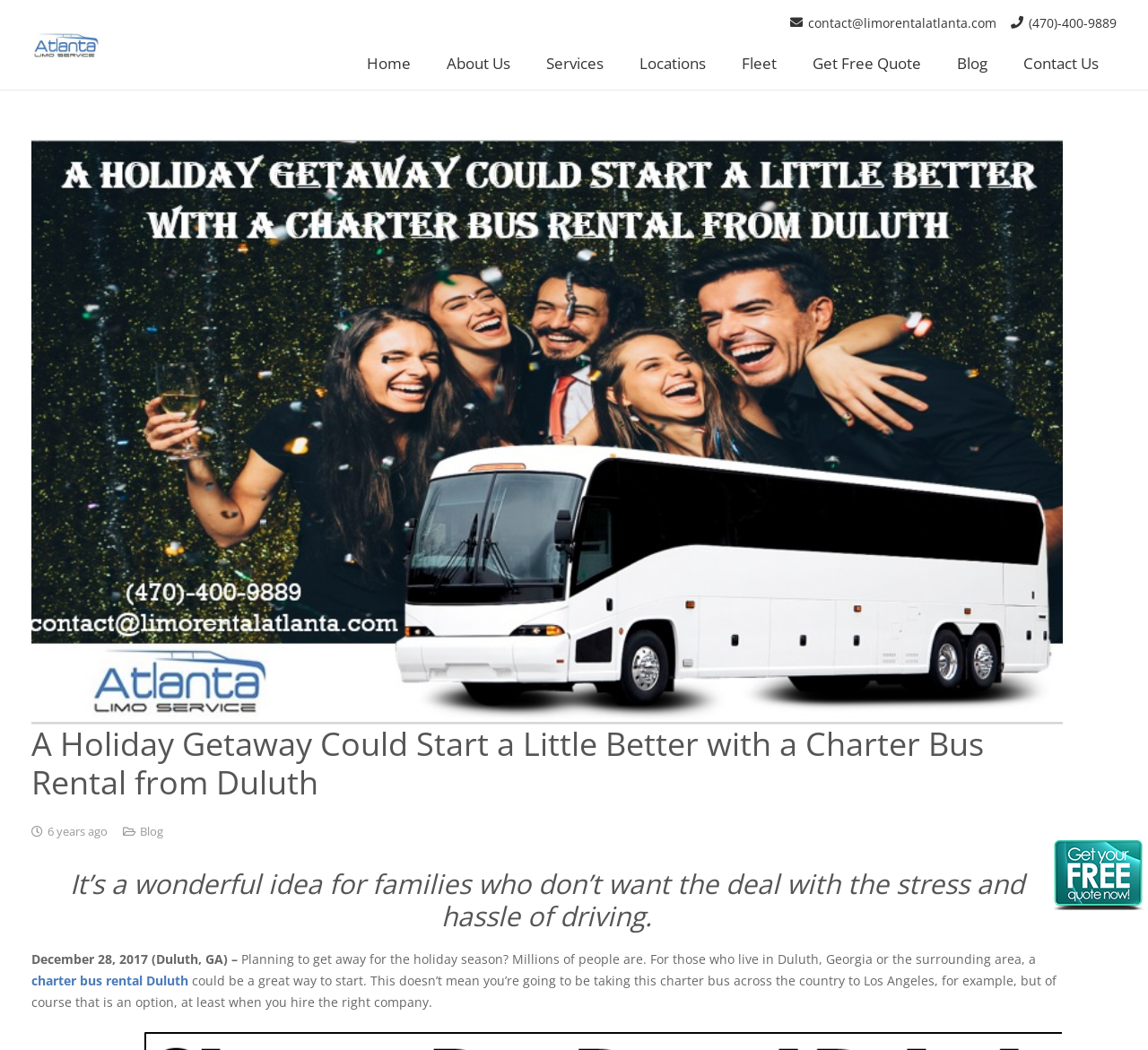What can be done with the charter bus rental?
Using the image as a reference, answer the question in detail.

The possibilities of what can be done with the charter bus rental can be inferred from the text 'This doesn’t mean you’re going to be taking this charter bus across the country to Los Angeles, for example, but of course that is an option, at least when you hire the right company.', which suggests that the charter bus rental can be used for traveling, even long-distance trips.